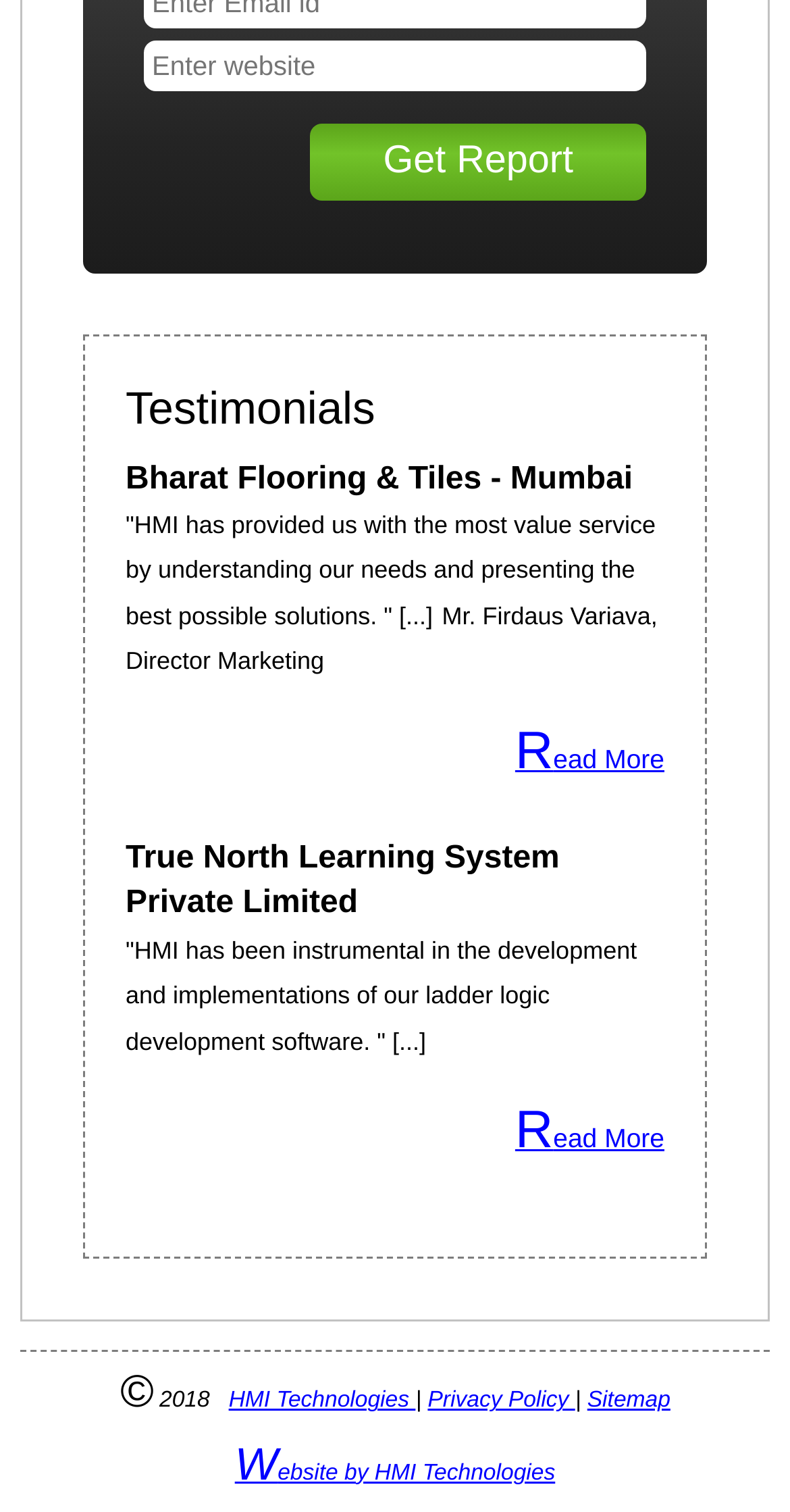With reference to the image, please provide a detailed answer to the following question: How many links are there in the footer?

There are five links in the footer section of the page: 'HMI Technologies', 'Privacy Policy', 'Sitemap', 'Website by HMI Technologies', and the copyright symbol.